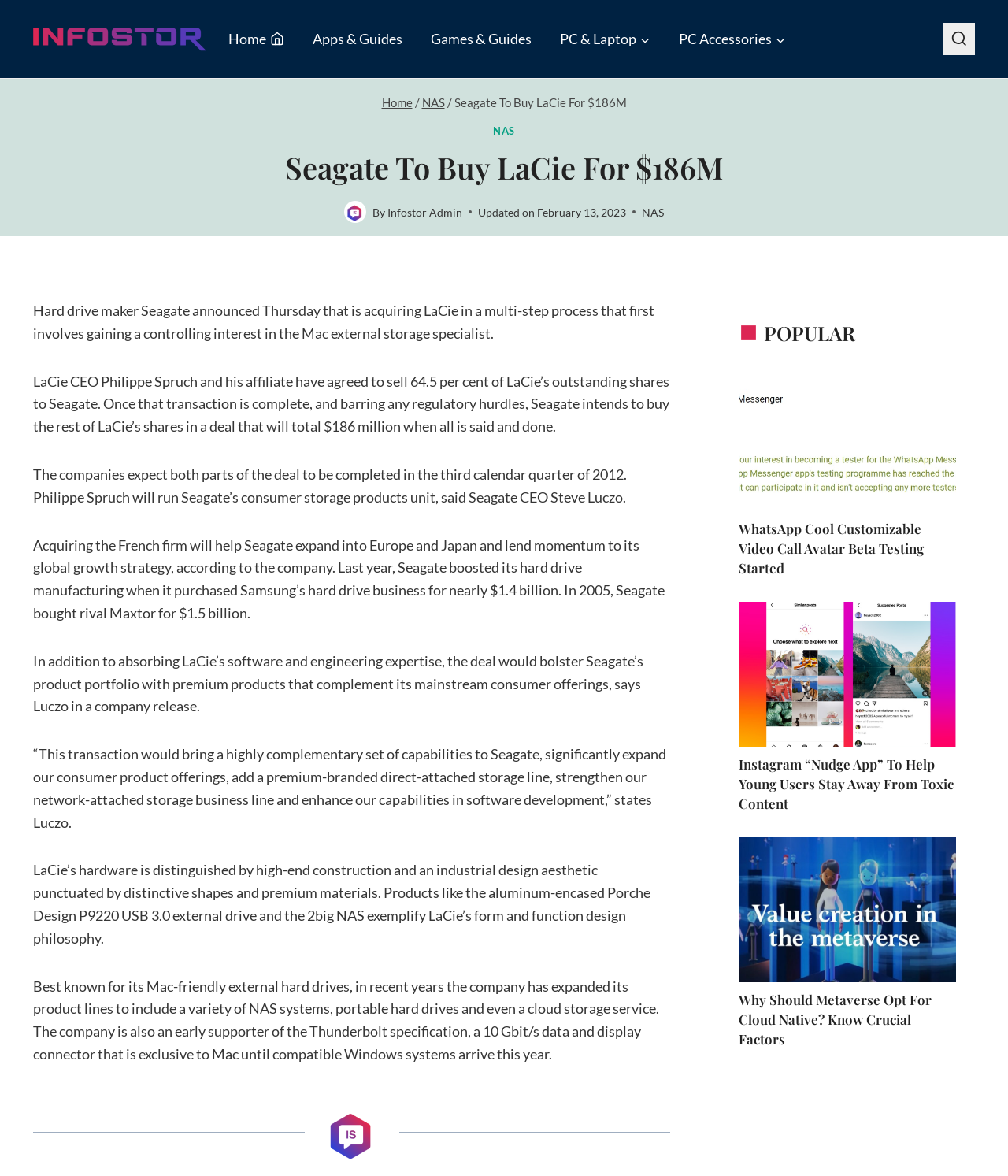Write an extensive caption that covers every aspect of the webpage.

The webpage is about technology news, specifically focusing on Seagate's acquisition of LaCie. At the top, there is an Infostor logo, which is an image link. Below it, there is a primary navigation menu with links to "Home", "Apps & Guides", "Games & Guides", "PC & Laptop", and "PC Accessories". 

To the right of the navigation menu, there is a search form button. Below the navigation menu, there is a breadcrumbs navigation section with links to "Home" and "NAS", and a static text displaying the title of the article, "Seagate To Buy LaCie For $186M". 

The main article is divided into several paragraphs, describing the acquisition deal between Seagate and LaCie, including the details of the transaction, the expected completion date, and the benefits of the deal for Seagate. The article also mentions LaCie's products and design philosophy.

To the right of the article, there is a section with the author's information, including an image link and a link to the author's profile. Below the author's information, there is a section displaying the date the article was updated.

At the bottom of the page, there is a section titled "POPULAR" with three article links, each with an image and a heading. The articles are about WhatsApp's video call avatar feature, Instagram's effort to reduce toxic content, and the benefits of cloud native for the metaverse.